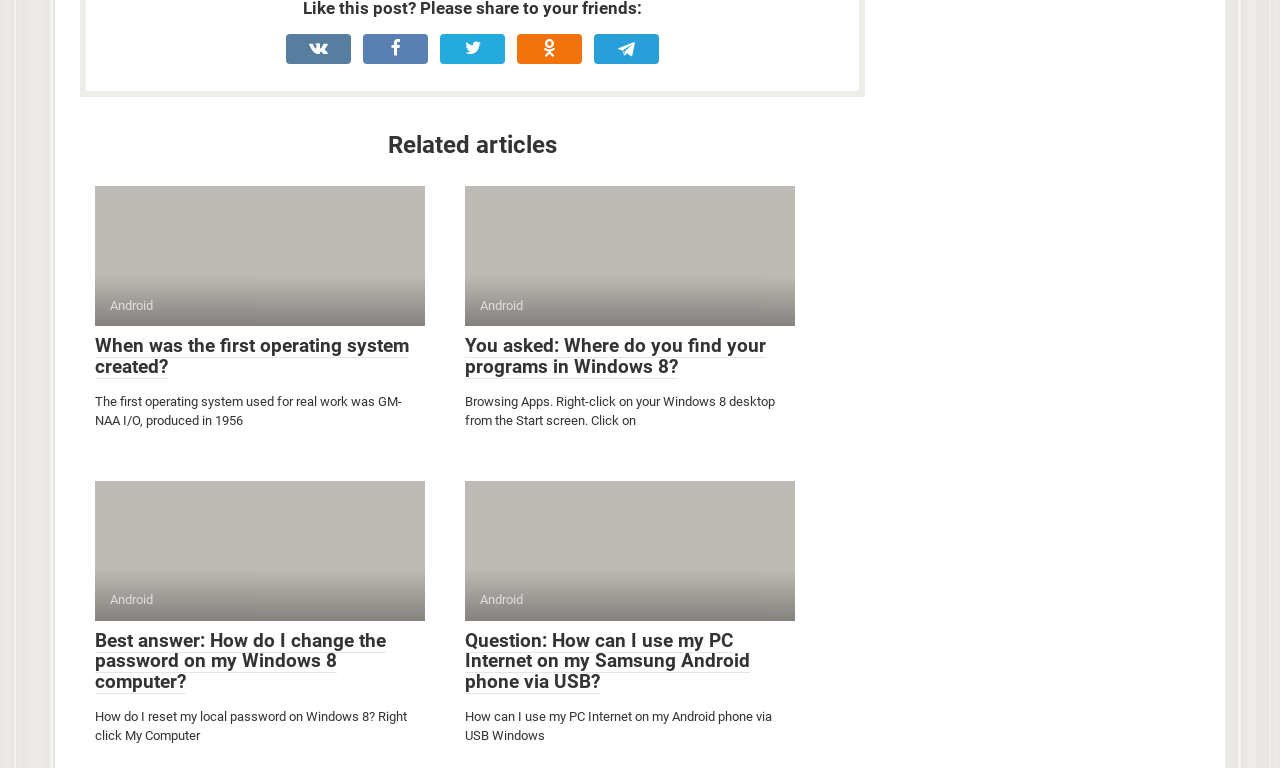Could you determine the bounding box coordinates of the clickable element to complete the instruction: "Click on 'Best answer: How do I change the password on my Windows 8 computer?'"? Provide the coordinates as four float numbers between 0 and 1, i.e., [left, top, right, bottom].

[0.074, 0.818, 0.302, 0.904]